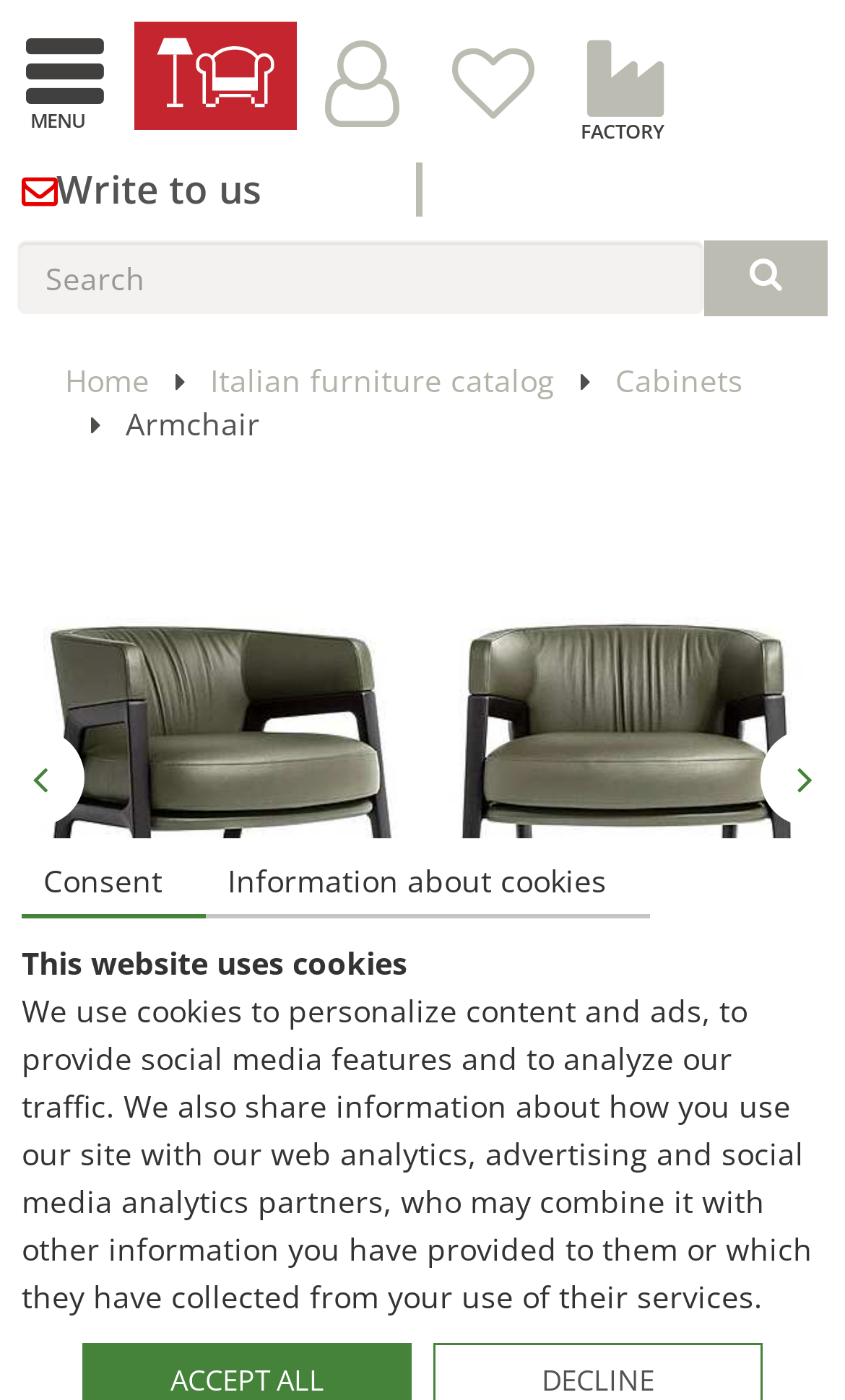Determine the main headline from the webpage and extract its text.

Armchair POLTRONA FRAU Duo Lounge